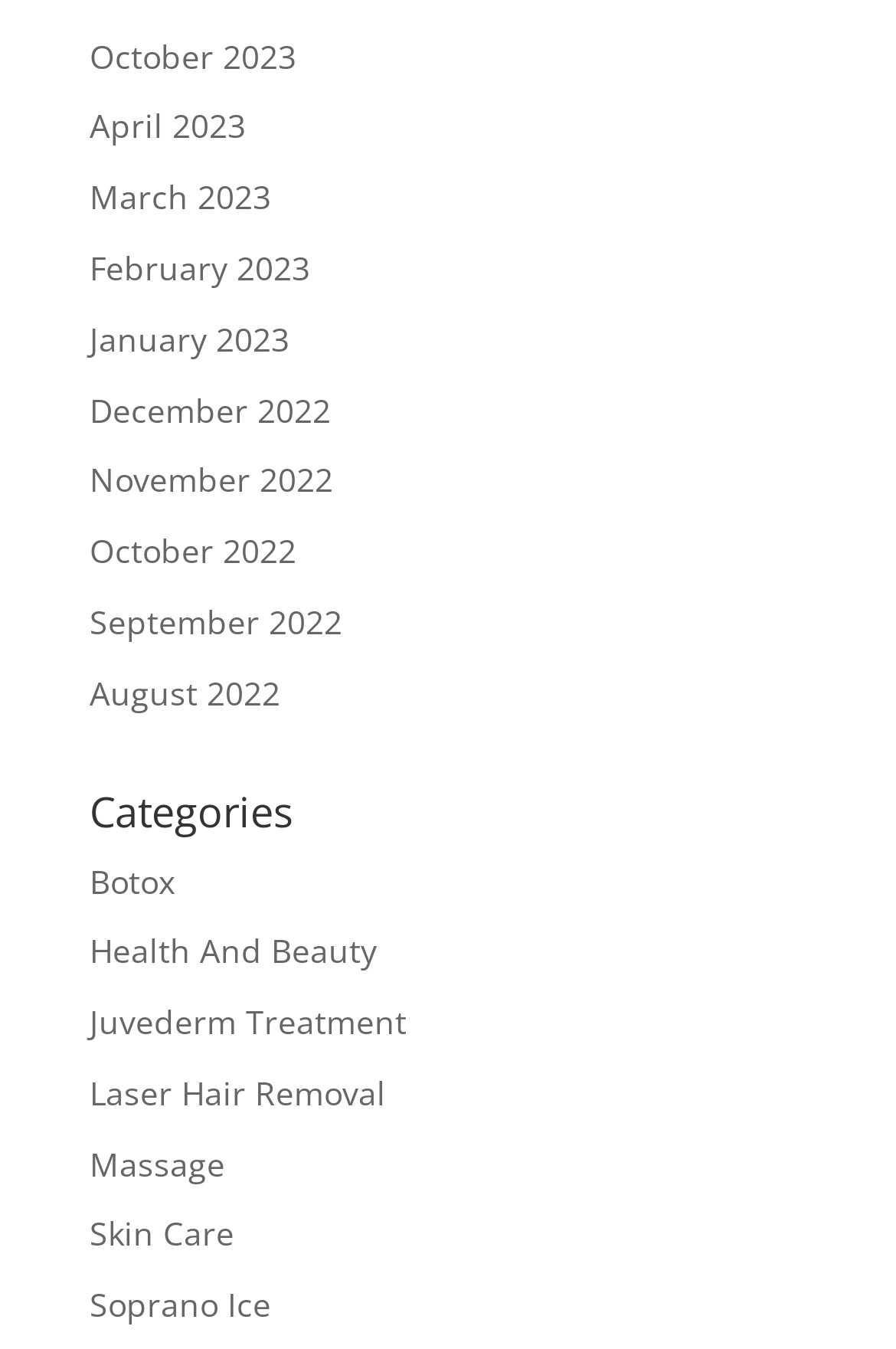Respond with a single word or phrase:
What is the first category listed?

Botox